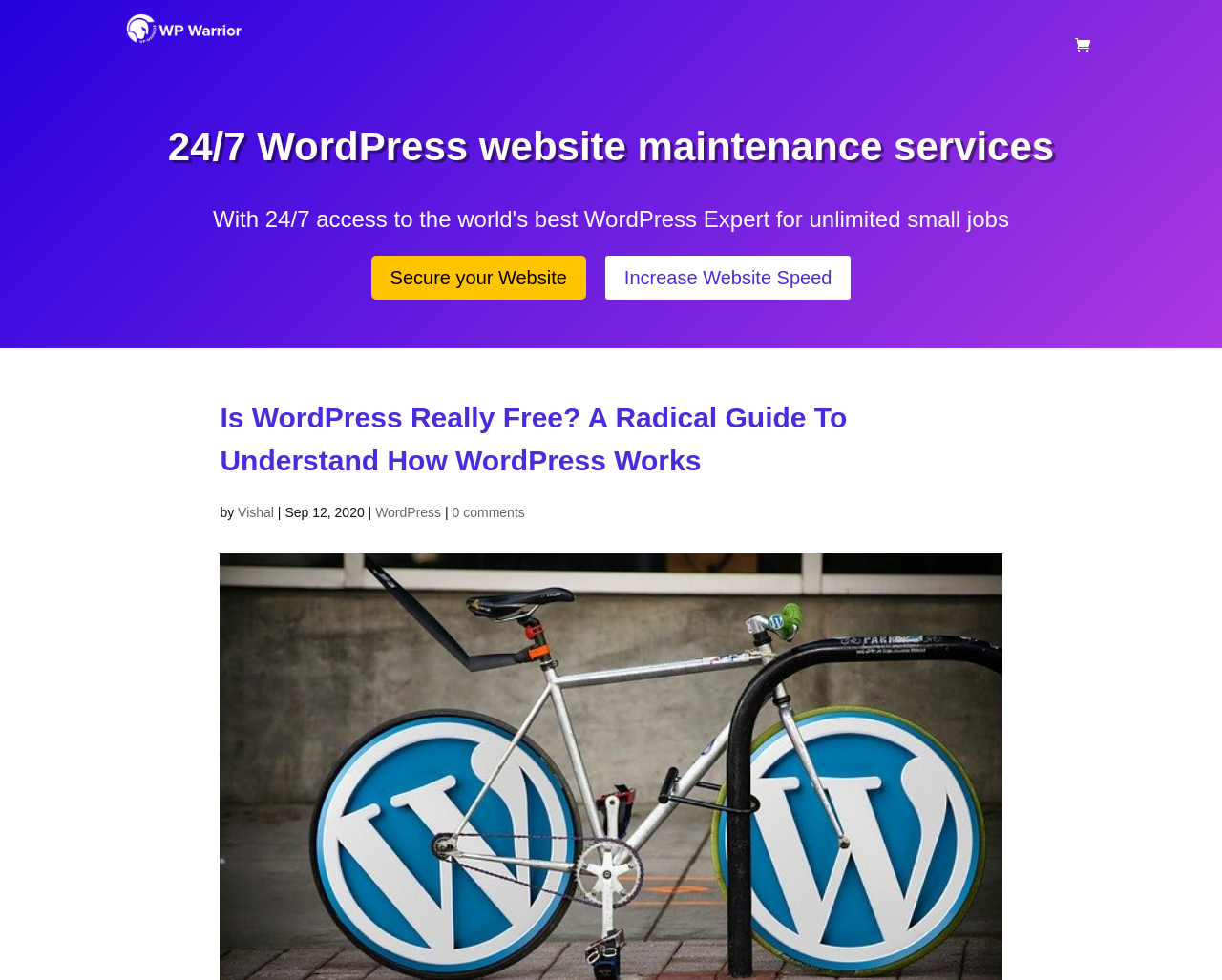Give a detailed account of the webpage, highlighting key information.

The webpage is an article titled "Is WordPress Really Free? A Guide To Understand How WordPress Works". At the top left, there is a link to "WPWarrior" accompanied by an image with the same name. On the top right, there is a search bar and a link with a icon. Below the search bar, there is a heading that reads "24/7 WordPress website maintenance services". 

In the middle of the page, there are two links side by side, "Secure your Website 5" and "Increase Website Speed 5". Below these links, there is a main heading that repeats the title of the article. The author's information is displayed below the main heading, including the text "by", the author's name "Vishal", a separator "|", and the date "Sep 12, 2020". There are also links to "WordPress" and "0 comments" on the same line.